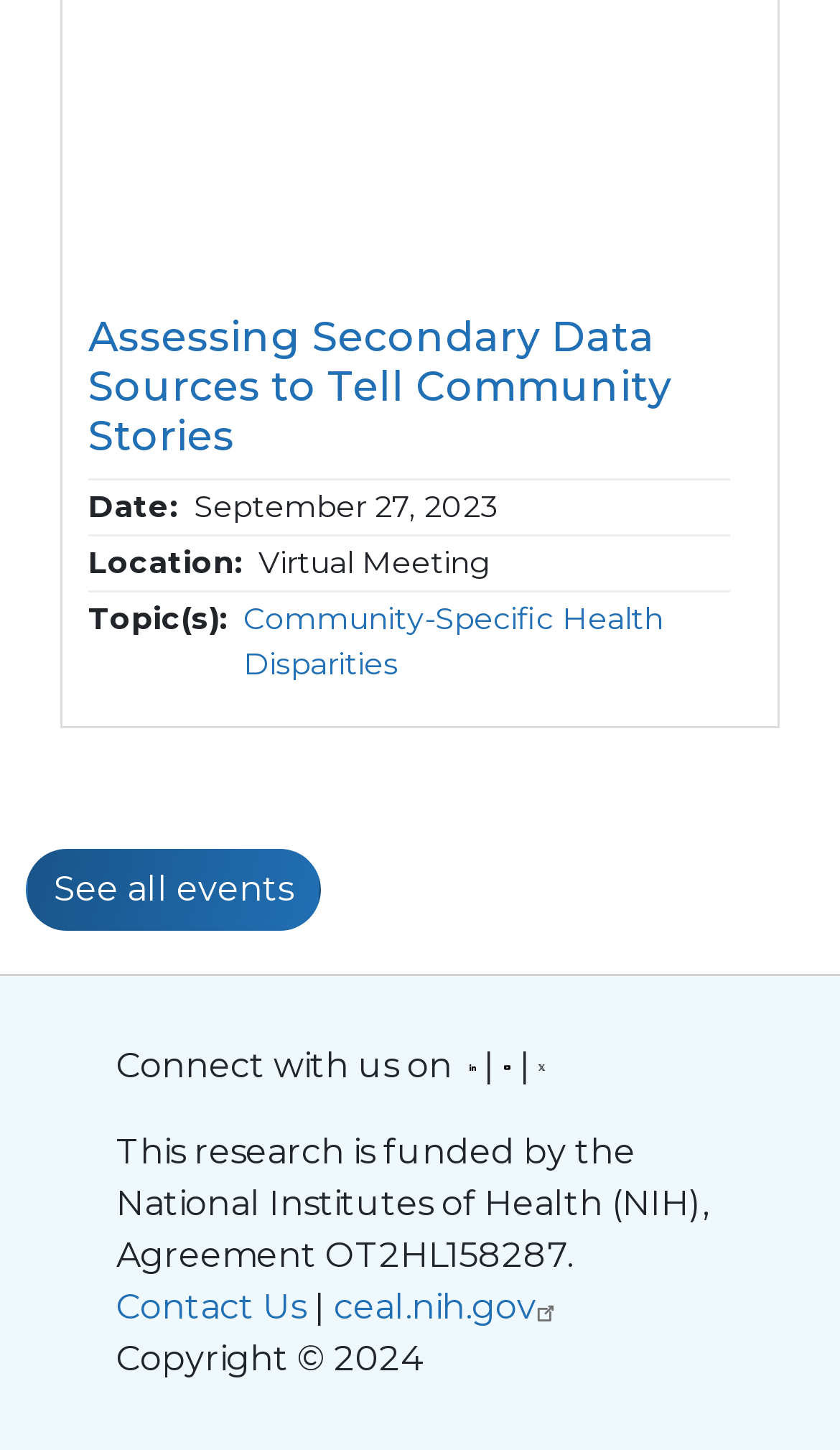Pinpoint the bounding box coordinates of the element that must be clicked to accomplish the following instruction: "Click the link to see all events". The coordinates should be in the format of four float numbers between 0 and 1, i.e., [left, top, right, bottom].

[0.031, 0.585, 0.382, 0.641]